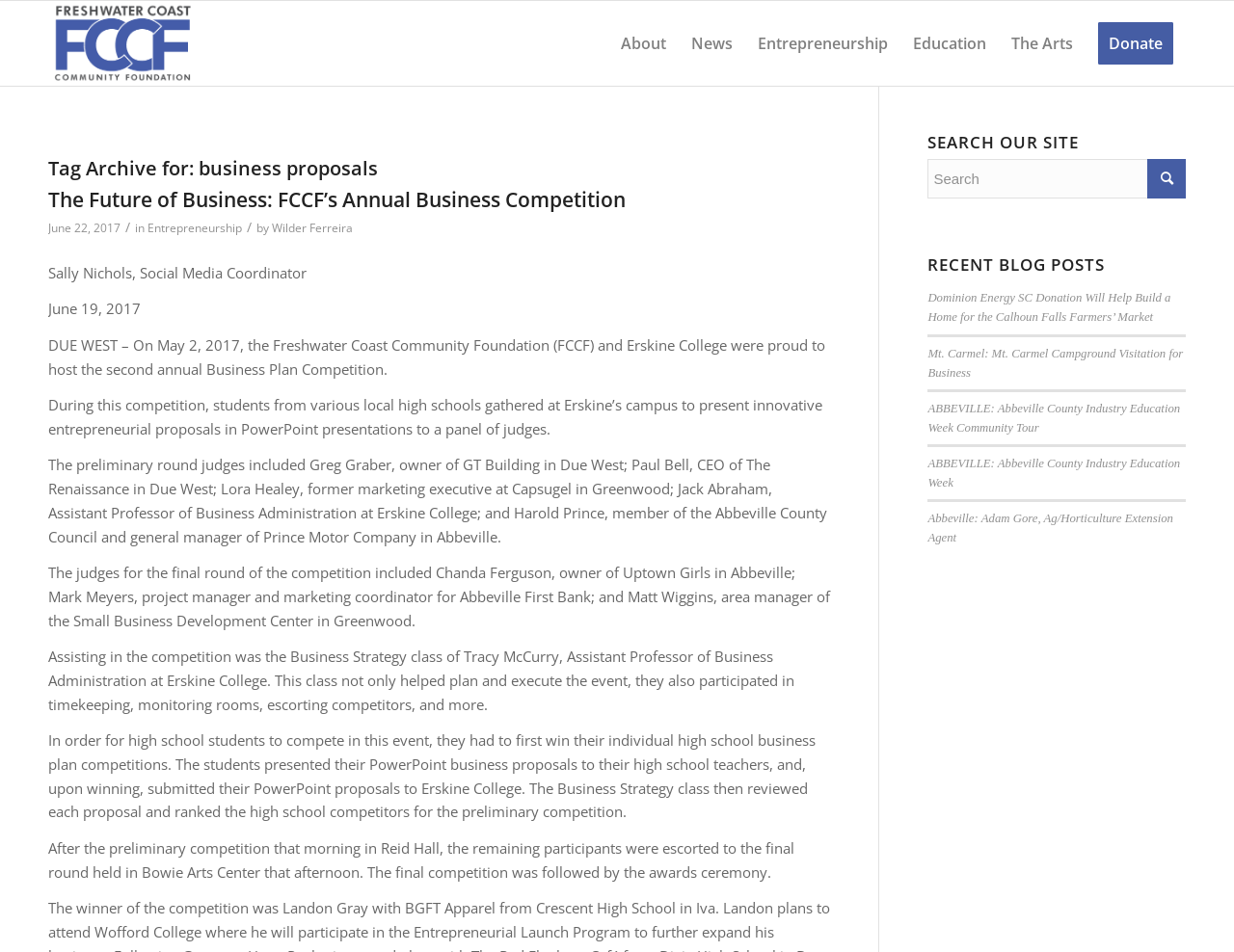Please identify the bounding box coordinates of the element I need to click to follow this instruction: "Donate to the Freshwater Coast Community Foundation".

[0.88, 0.001, 0.961, 0.09]